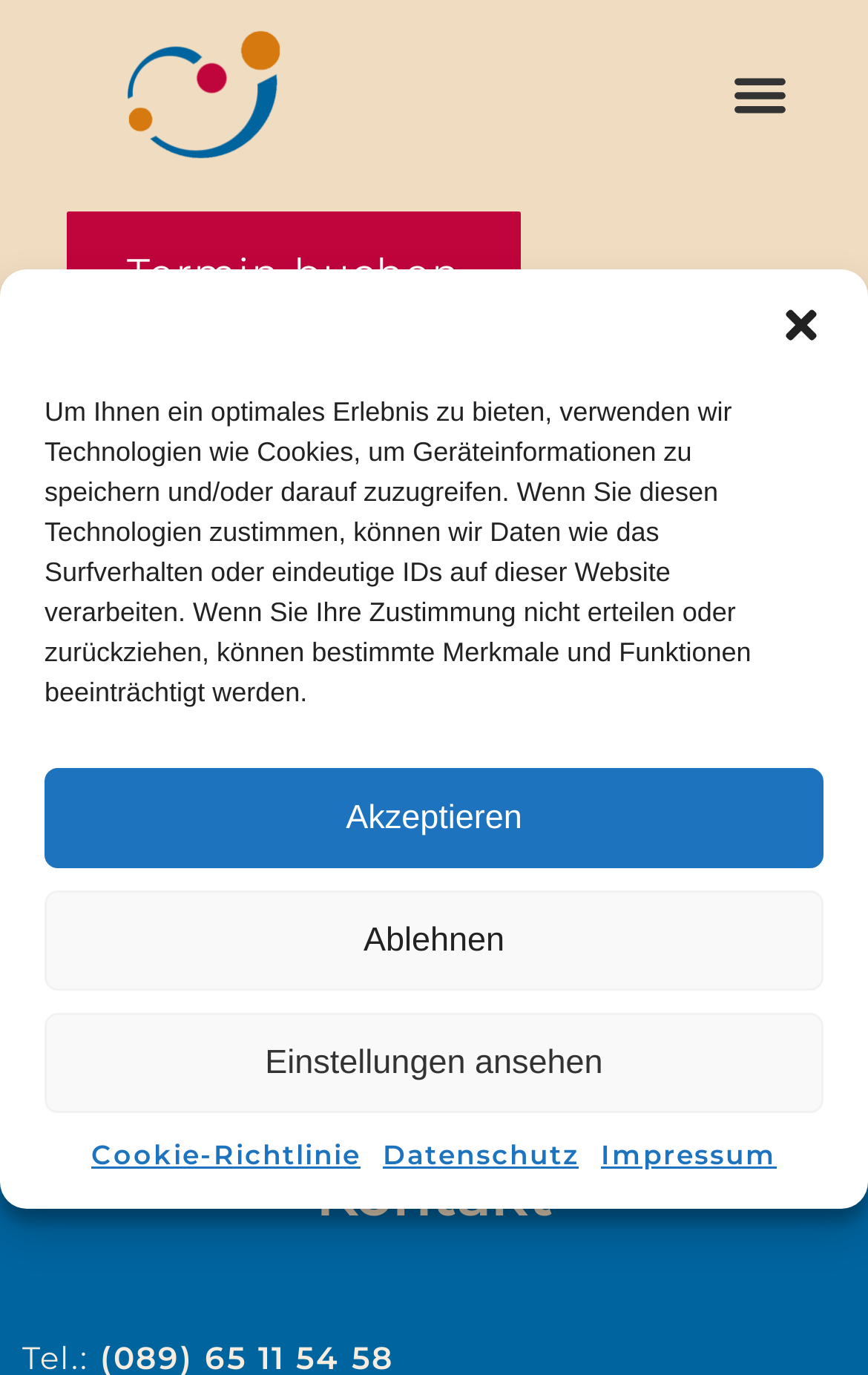Identify the bounding box coordinates of the element that should be clicked to fulfill this task: "Click the logo". The coordinates should be provided as four float numbers between 0 and 1, i.e., [left, top, right, bottom].

[0.077, 0.0, 0.405, 0.138]